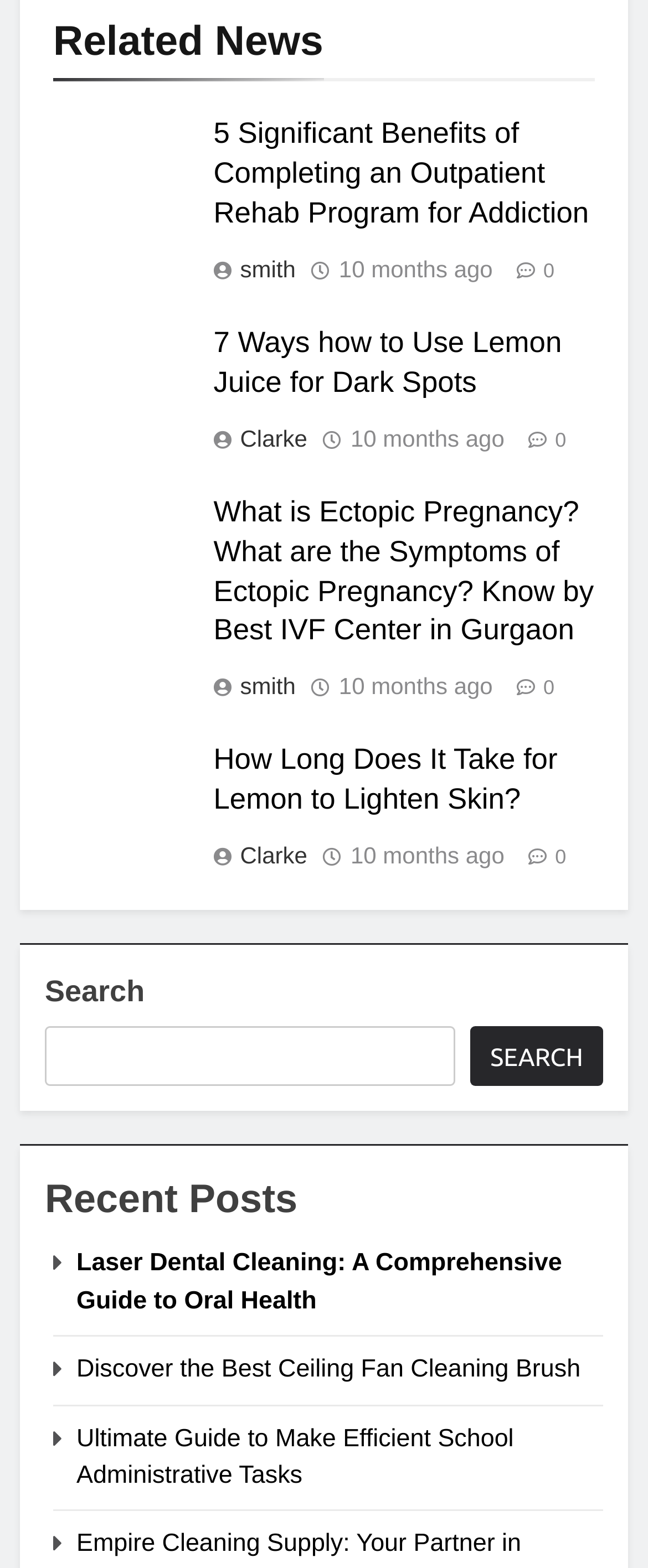Kindly provide the bounding box coordinates of the section you need to click on to fulfill the given instruction: "Check the time of '7 Ways how to Use Lemon Juice for Dark Spots'".

[0.541, 0.271, 0.778, 0.288]